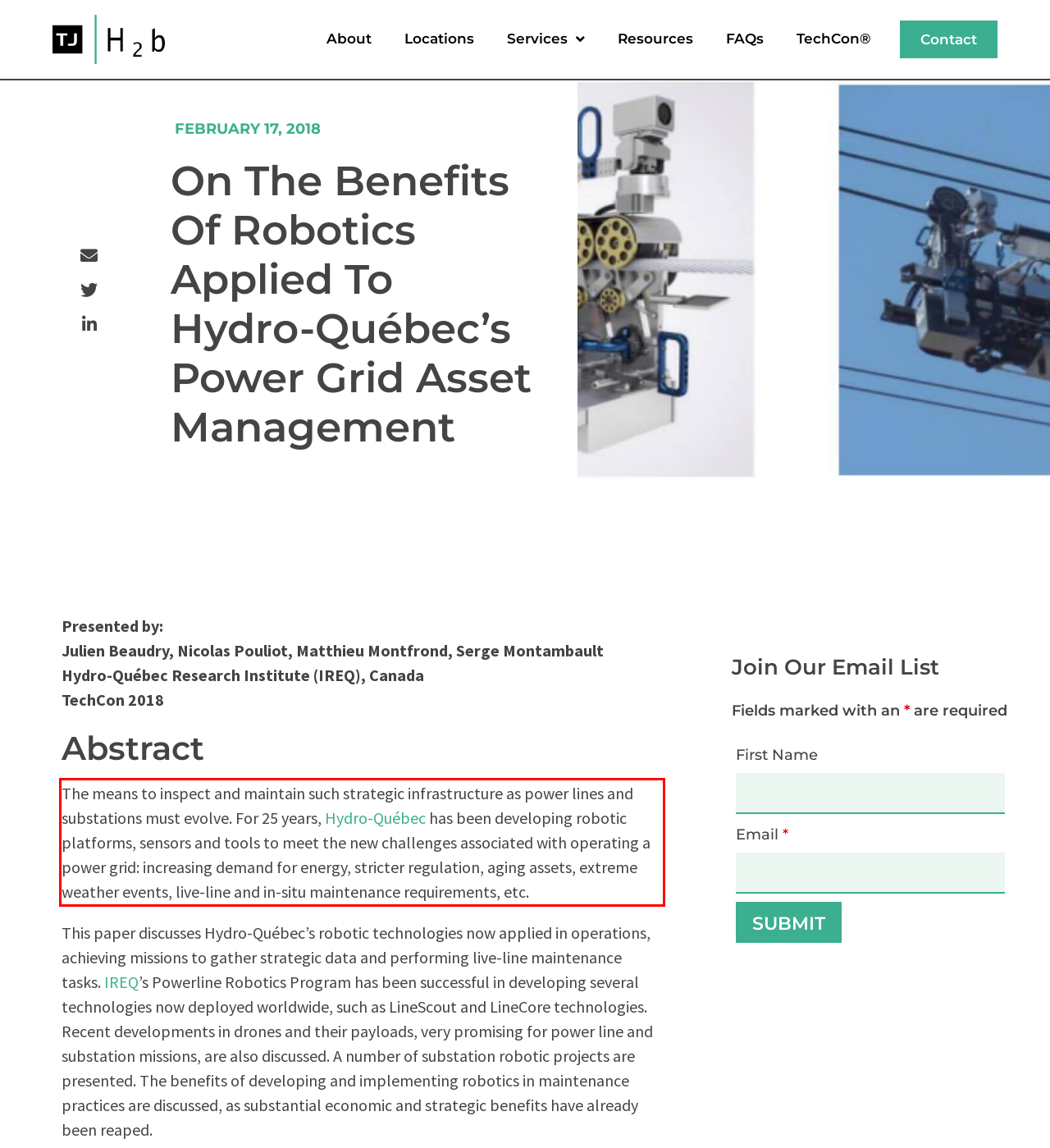In the given screenshot, locate the red bounding box and extract the text content from within it.

The means to inspect and maintain such strategic infrastructure as power lines and substations must evolve. For 25 years, Hydro-Québec has been developing robotic platforms, sensors and tools to meet the new challenges associated with operating a power grid: increasing demand for energy, stricter regulation, aging assets, extreme weather events, live-line and in-situ maintenance requirements, etc.